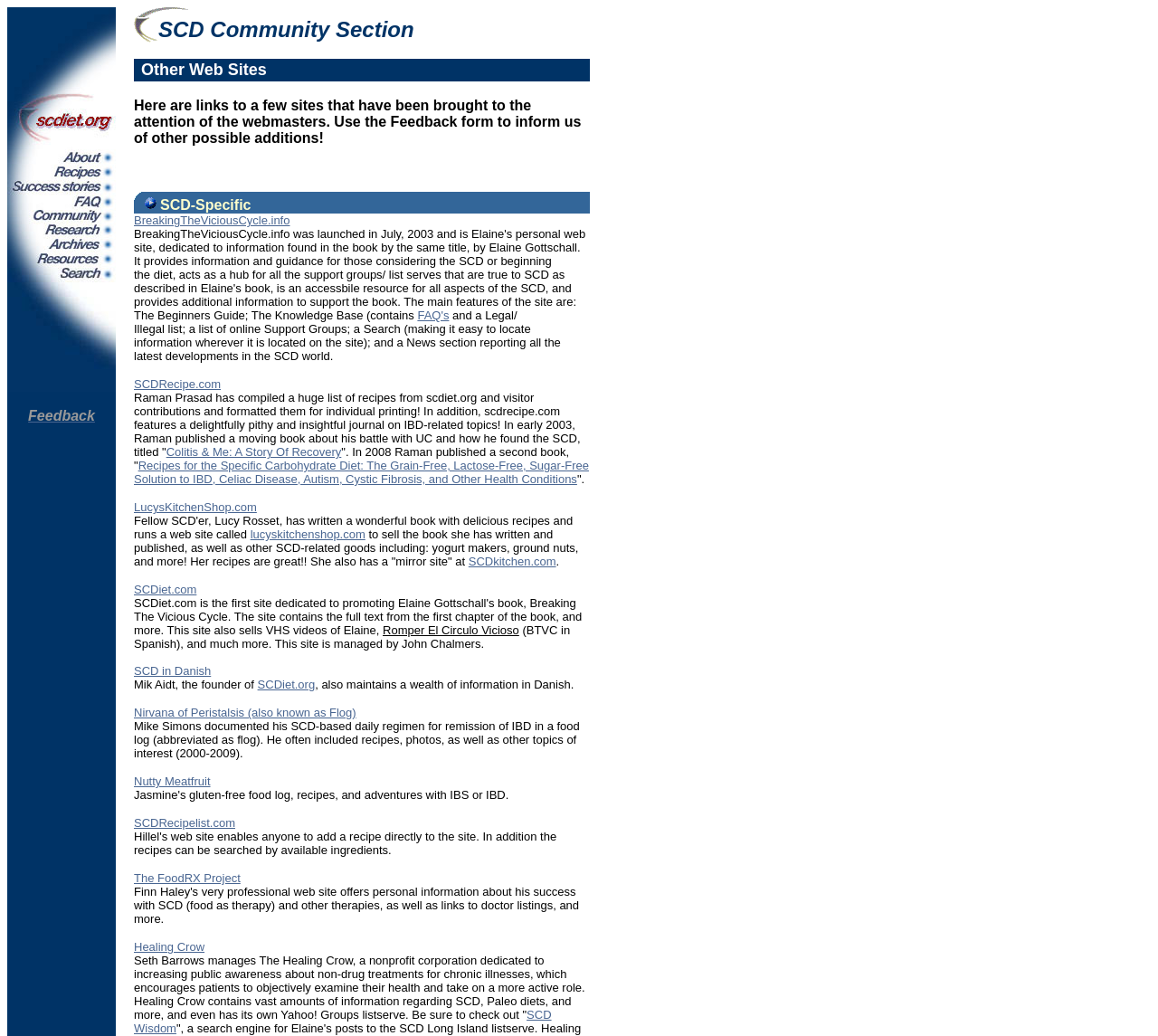Locate the bounding box coordinates of the element to click to perform the following action: 'Check out SCD Wisdom'. The coordinates should be given as four float values between 0 and 1, in the form of [left, top, right, bottom].

[0.116, 0.973, 0.476, 0.999]